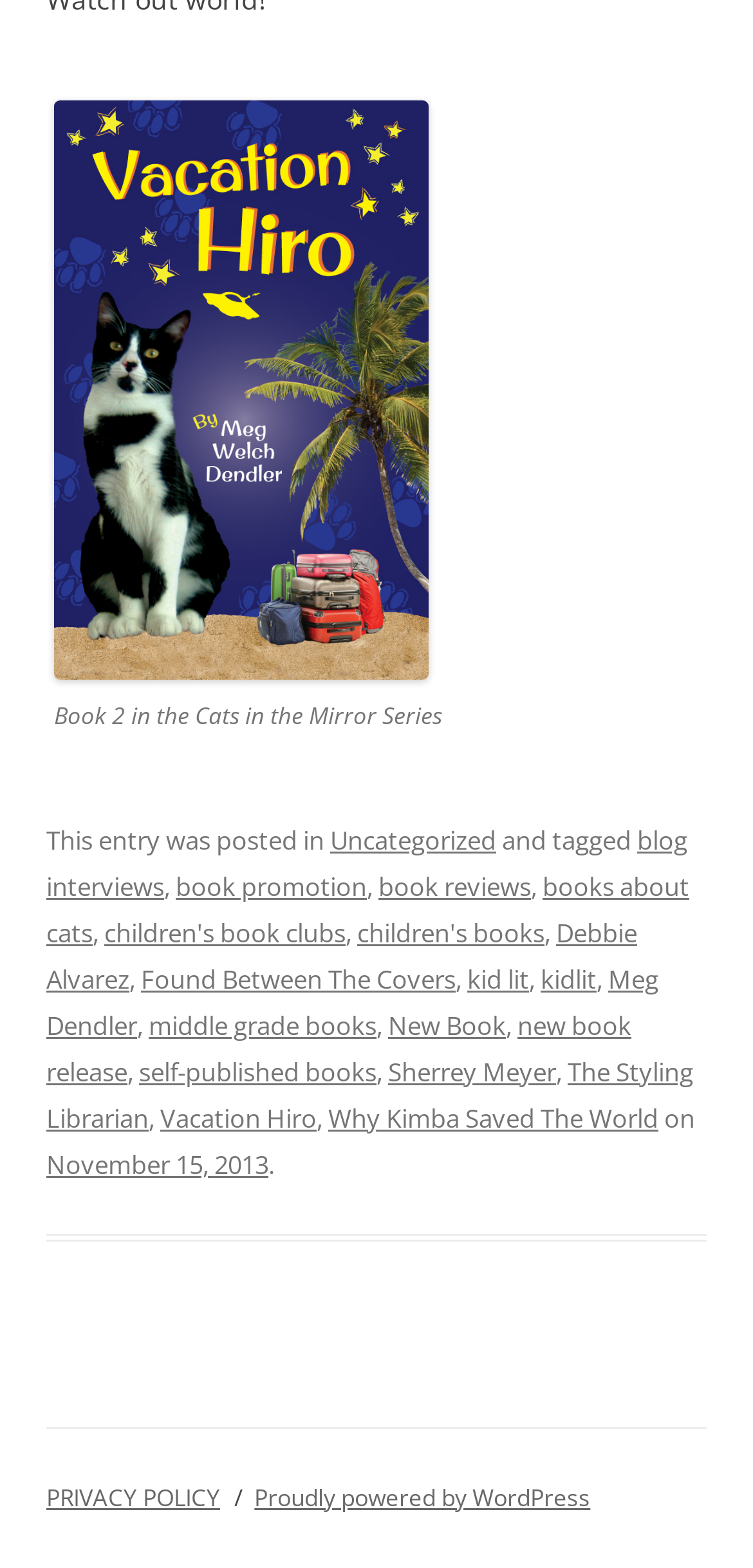Who is the author of the latest article?
Using the image as a reference, give an elaborate response to the question.

The webpage does not explicitly mention the author of the latest article. Although there are links to author names such as 'Debbie Alvarez', 'Meg Dendler', and 'Sherrey Meyer', it is not clear which one is the author of the latest article.